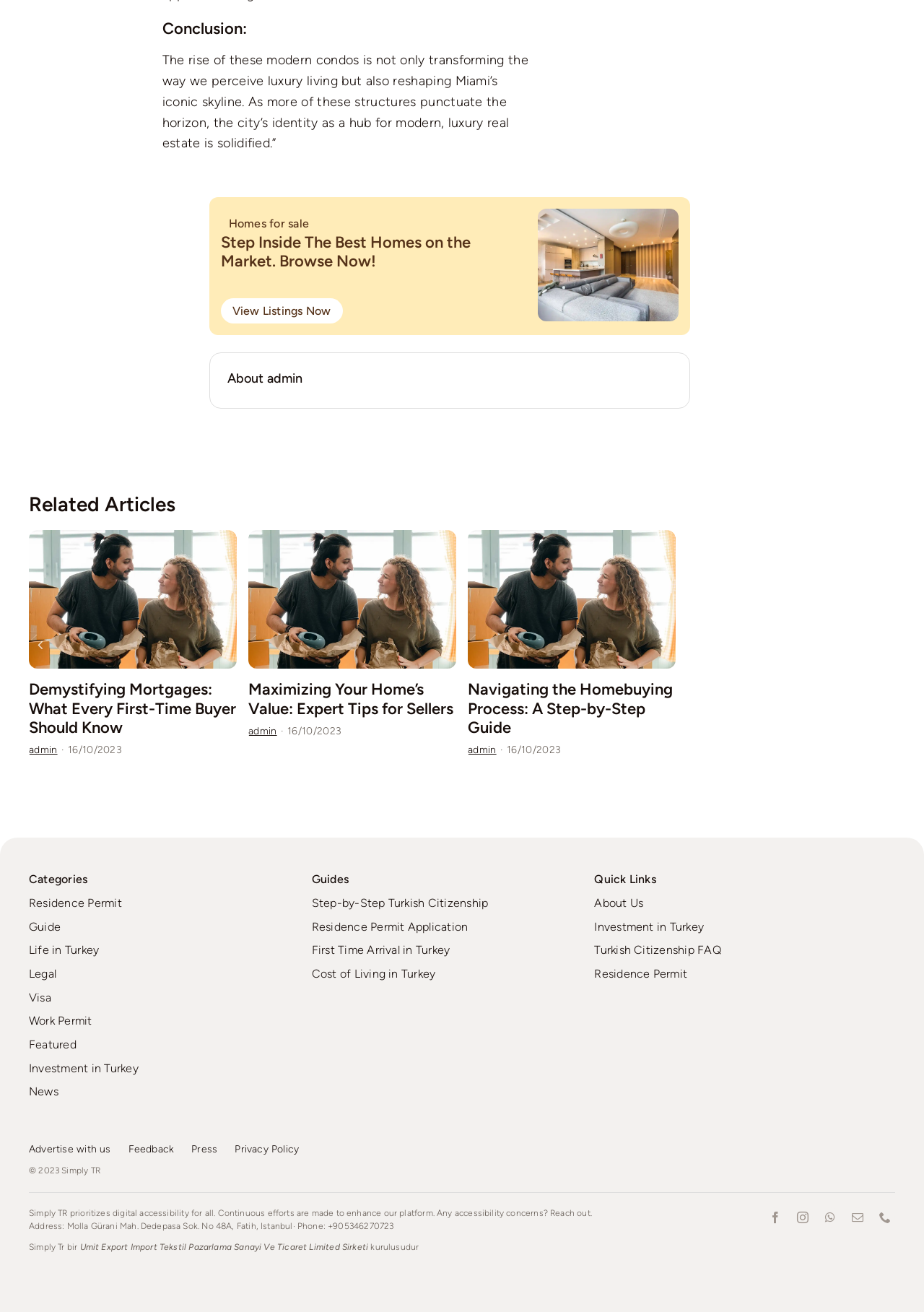What is the purpose of the link 'View Listings Now'?
Answer with a single word or phrase by referring to the visual content.

To browse homes for sale